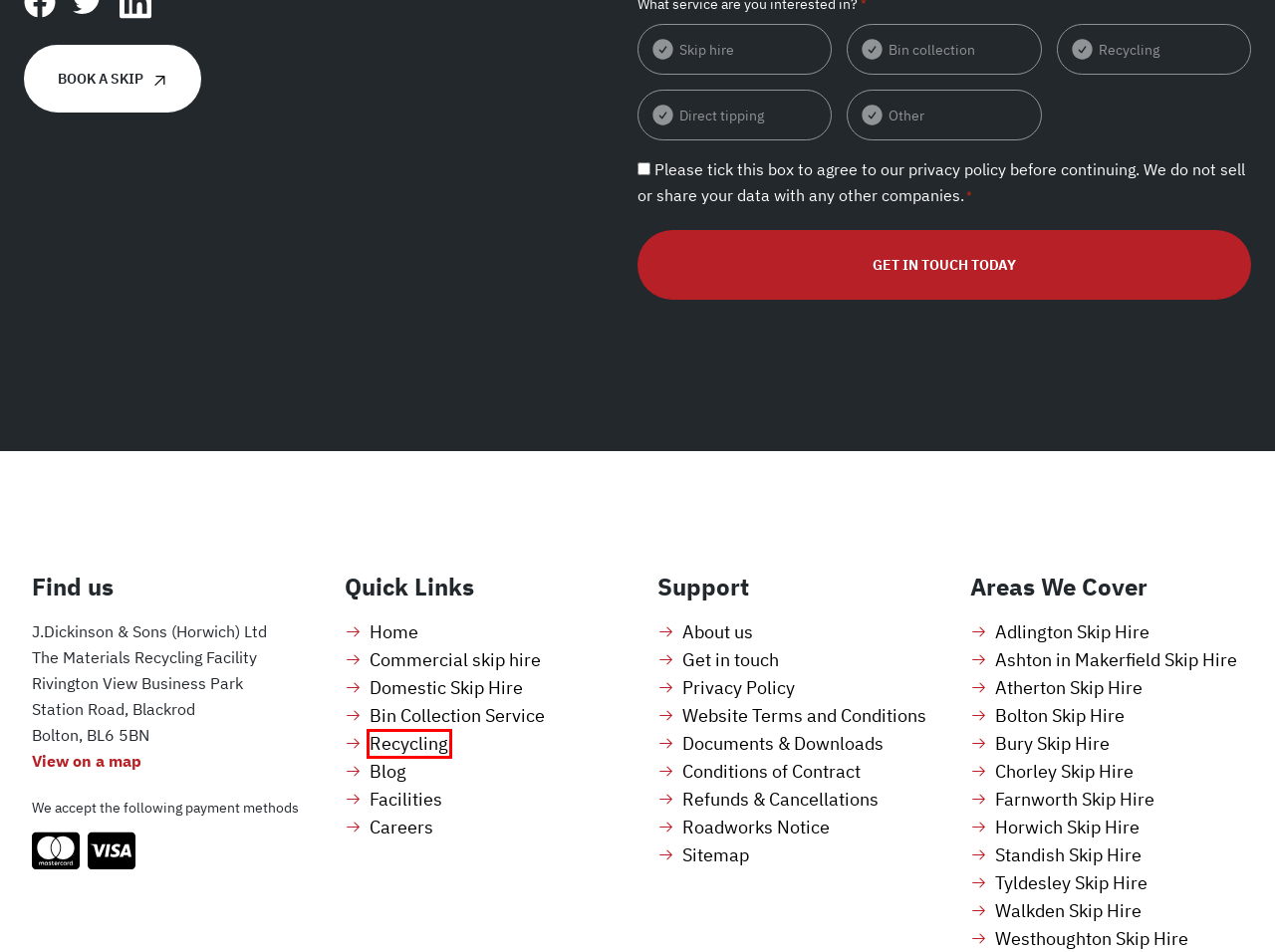Observe the provided screenshot of a webpage with a red bounding box around a specific UI element. Choose the webpage description that best fits the new webpage after you click on the highlighted element. These are your options:
A. Cheap Skip Hire Bury - Book Online | Next Day Delivery
B. Cheap Skip Hire Adlington - Book Online | Get A Quote
C. Refunds & Cancellations | J Dickinson & Sons
D. Cheap Skip Hire Westhoughton - Book Online | Next Day Delivery
E. Skip Hire Bolton | J Dickinson & Sons
F. Recycling Services in Bolton | J Dickinson & Sons
G. Cheap Skip Hire Tyldesley - Book Online | Get A Quote
H. Cheap Skip Hire In Ashton in Makerfield - Get A Quote

F